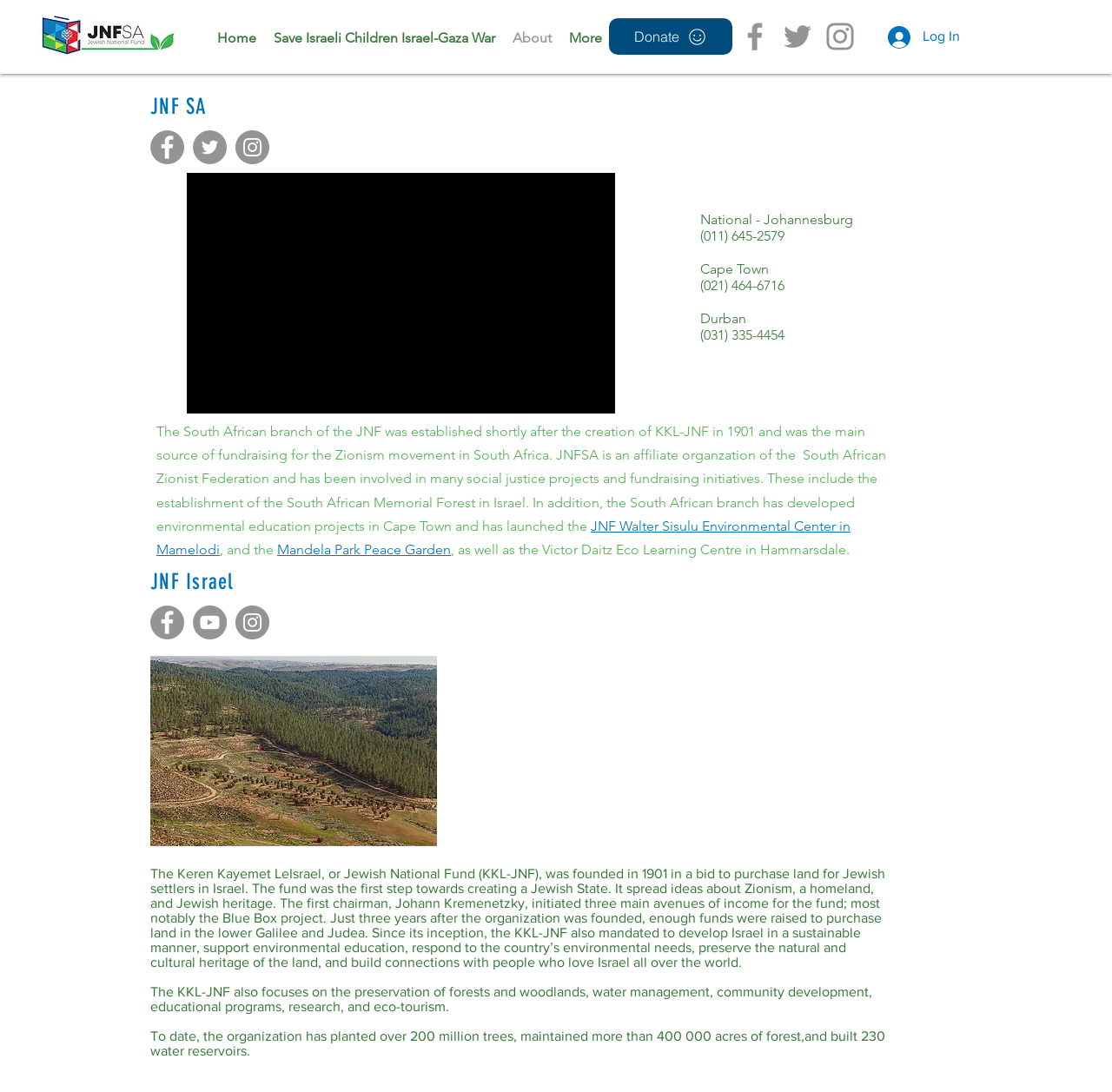Locate the bounding box coordinates of the element's region that should be clicked to carry out the following instruction: "Click the 'JNF Walter Sisulu Environmental Center in Mamelodi' link". The coordinates need to be four float numbers between 0 and 1, i.e., [left, top, right, bottom].

[0.141, 0.474, 0.765, 0.511]